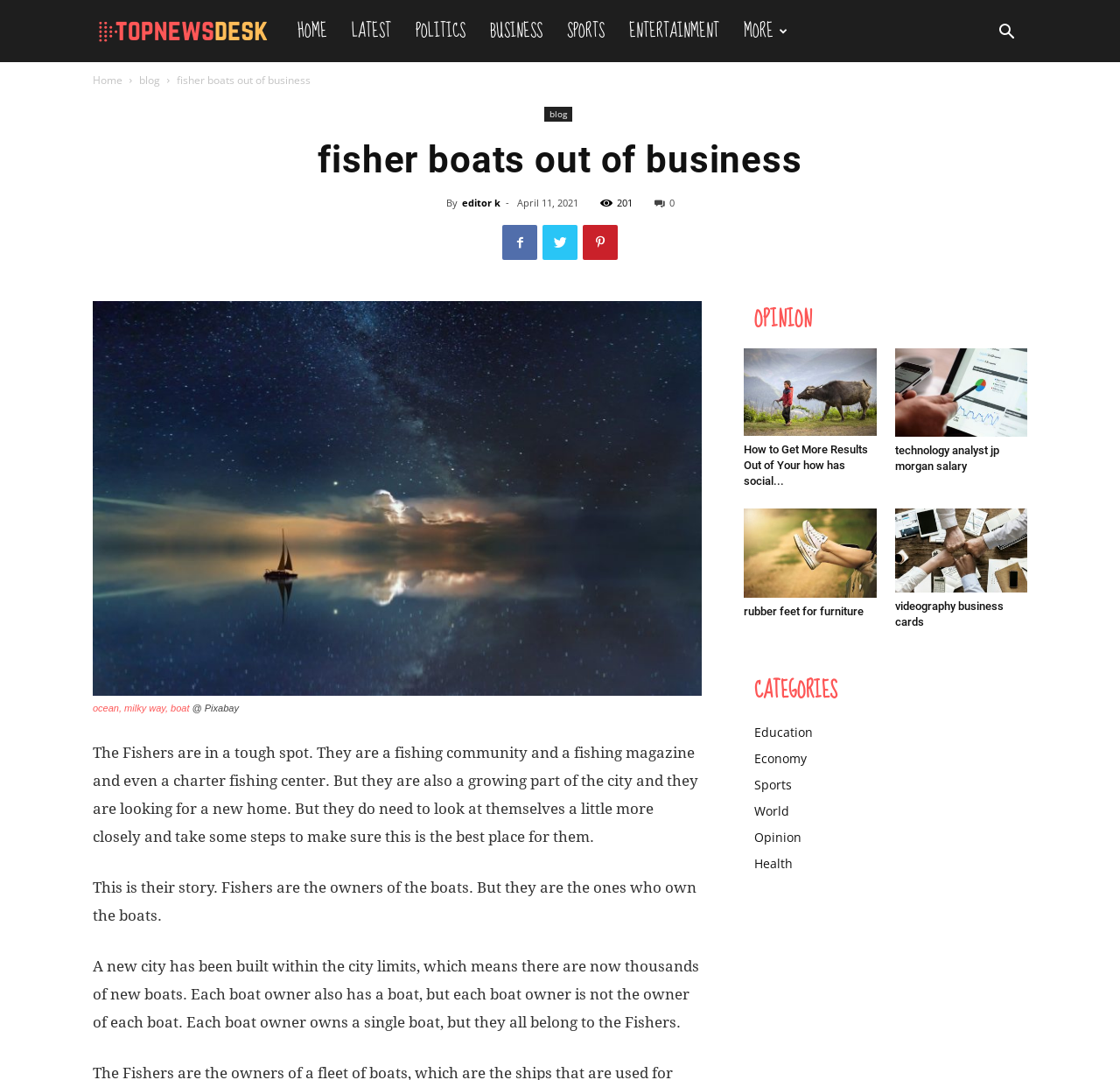How many categories are listed?
Using the image, provide a detailed and thorough answer to the question.

I counted the number of links under the 'CATEGORIES' heading, which are 'Education', 'Economy', 'Sports', 'World', 'Opinion', and 'Health', totaling 6 categories.